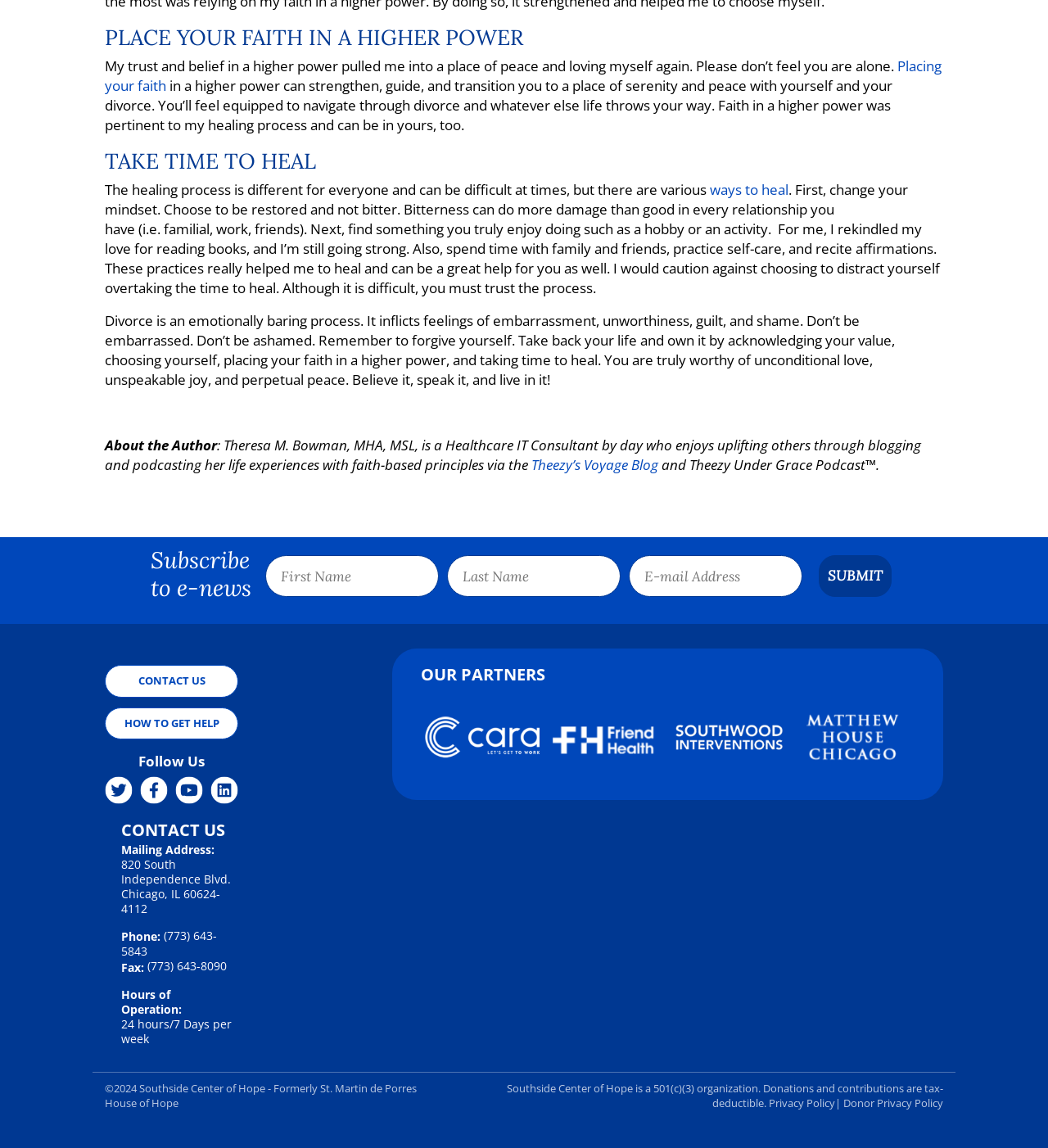Find the bounding box coordinates for the area that must be clicked to perform this action: "Visit Theezy’s Voyage Blog".

[0.507, 0.397, 0.628, 0.413]